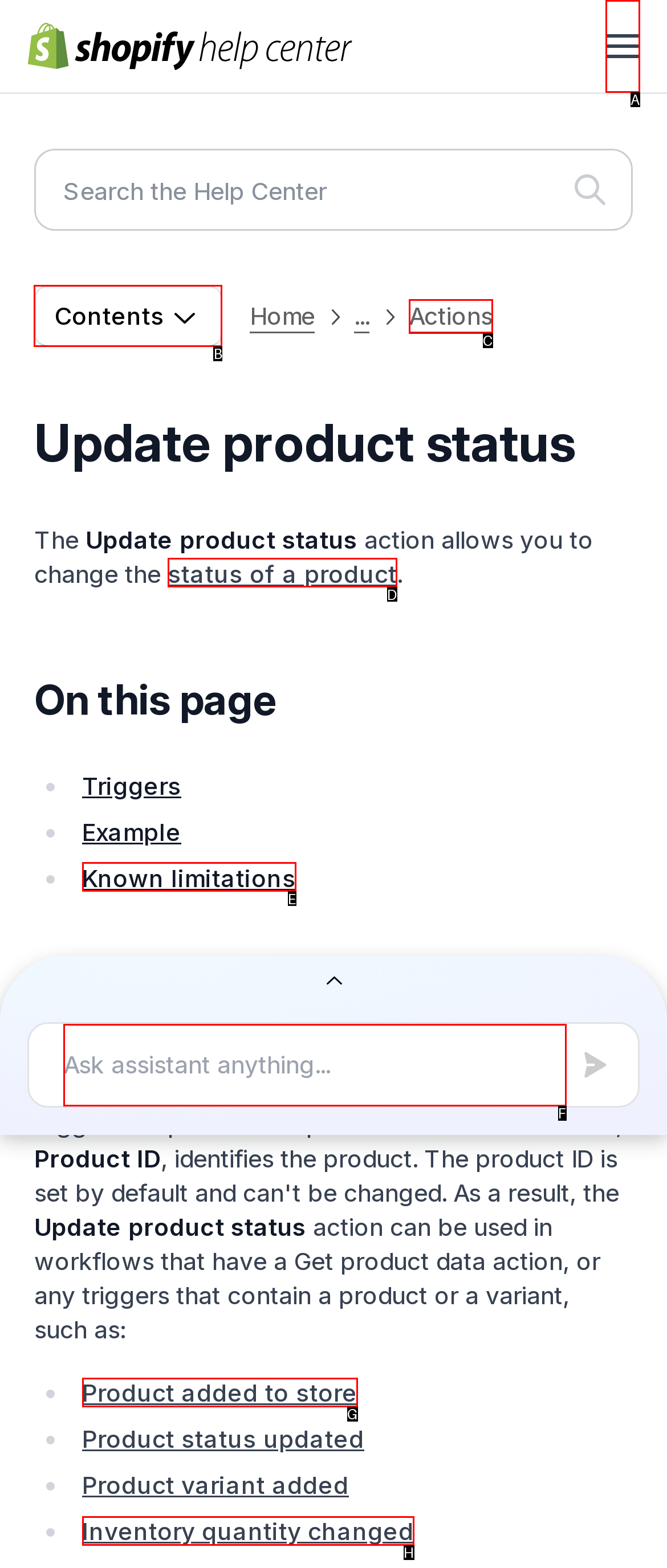Choose the HTML element to click for this instruction: read 'Home of KaiRo: Weekly Status Report, W27/2009' Answer with the letter of the correct choice from the given options.

None